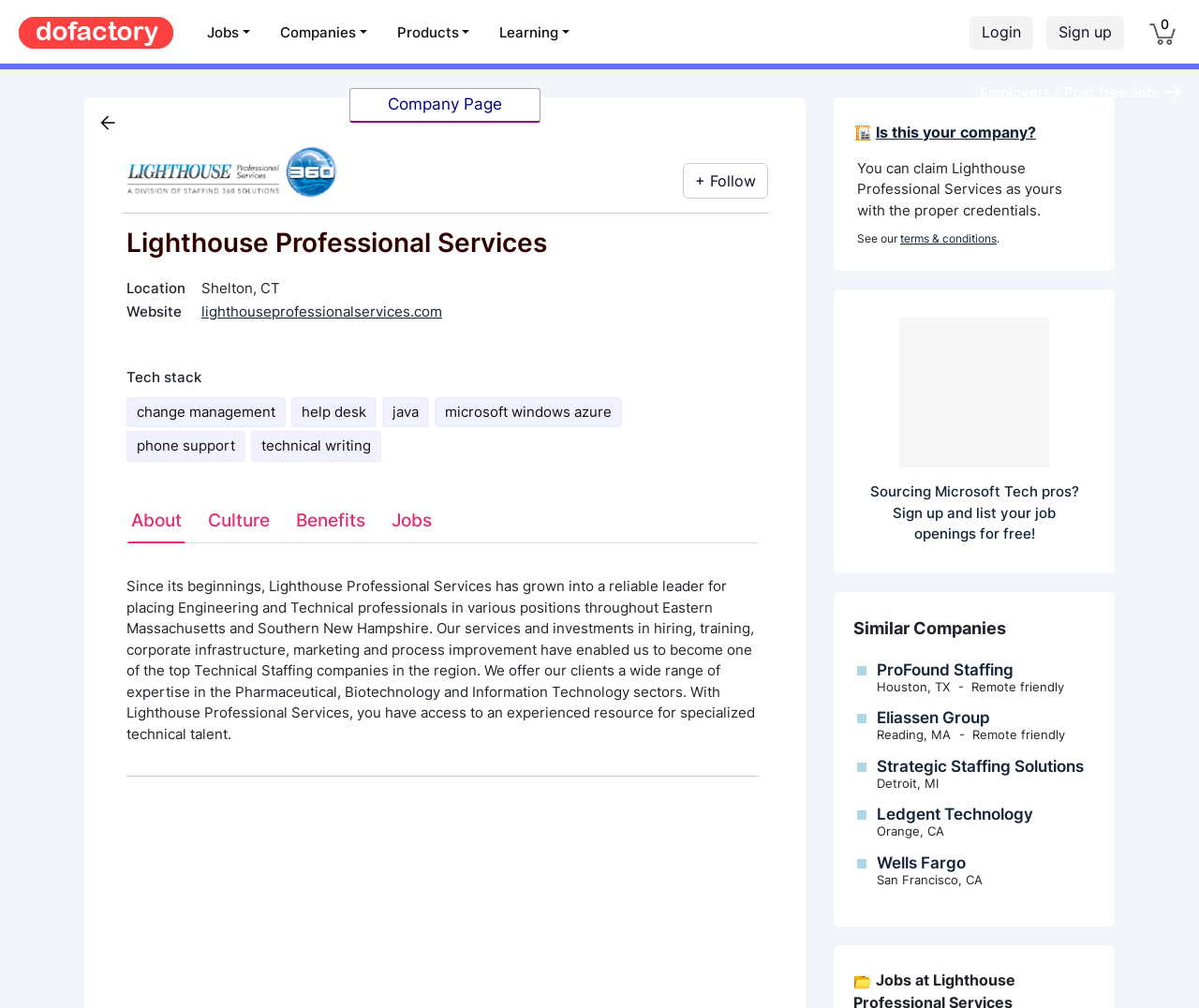Construct a thorough caption encompassing all aspects of the webpage.

The webpage is about Lighthouse Professional Services, a company that provides technical staffing services. At the top of the page, there is a navigation menu with links to "Jobs", "Companies", "Products", "Learning", and "Login" or "Sign up". On the top right, there is a cart icon with the text "Cart 0".

Below the navigation menu, there is a company page section that displays the company's logo, name, and location, which is Shelton, CT. The company's website is also provided as a link. 

To the right of the company information, there is a button to follow the company. Below this section, there is a heading that reads "Lighthouse Professional Services" and a brief description of the company's services and expertise in the Pharmaceutical, Biotechnology, and Information Technology sectors.

Under the company description, there are several links to the company's tech stack, including "change management", "help desk", "java", "microsoft windows azure", "phone support", and "technical writing". 

Next, there is a tab list with four tabs: "About", "Culture", "Benefits", and "Jobs". The "About" tab is selected by default, and it displays a brief history of the company and its services.

On the right side of the page, there is a section that asks if the company is yours and provides a link to claim it. Below this section, there is a link to the terms and conditions.

Further down the page, there is a section that promotes listing job openings for free, and another section that lists similar companies, including ProFound Staffing, Eliassen Group, Strategic Staffing Solutions, Ledgent Technology, and Wells Fargo, along with their locations.